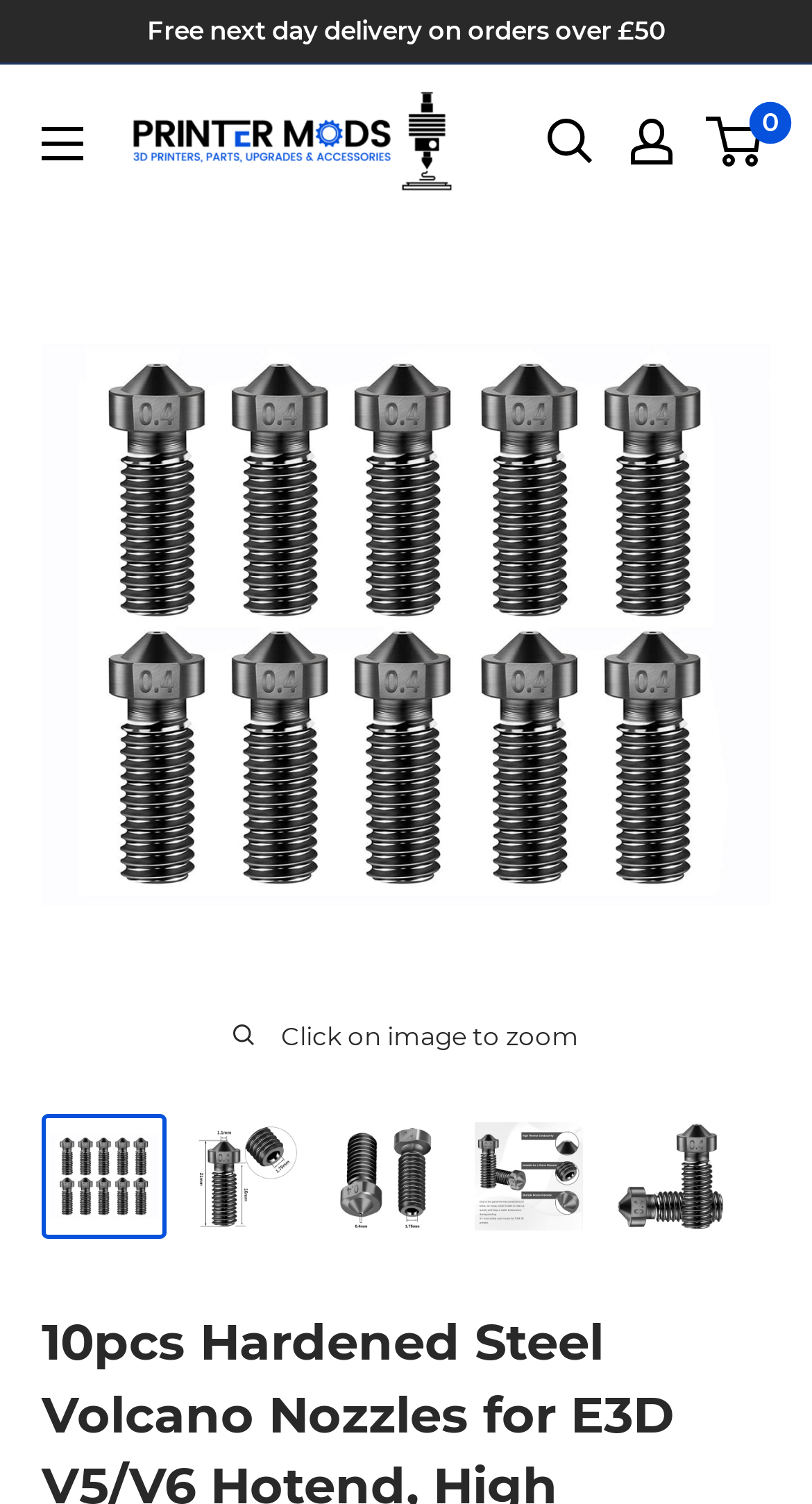Please identify the bounding box coordinates of the region to click in order to complete the given instruction: "Zoom in the product image". The coordinates should be four float numbers between 0 and 1, i.e., [left, top, right, bottom].

[0.346, 0.679, 0.713, 0.7]